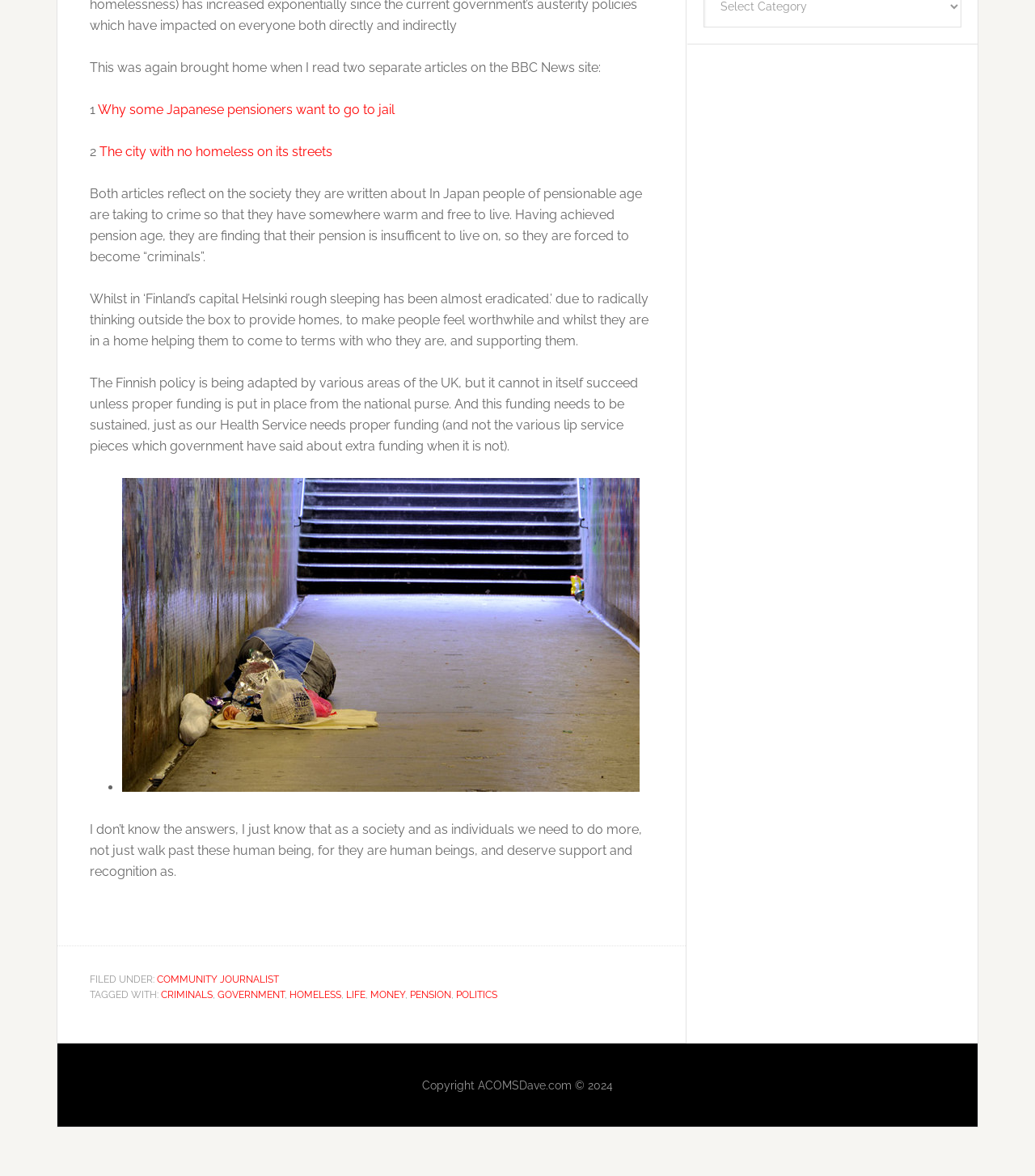Find the bounding box coordinates for the HTML element described as: "Community Journalist". The coordinates should consist of four float values between 0 and 1, i.e., [left, top, right, bottom].

[0.152, 0.828, 0.27, 0.837]